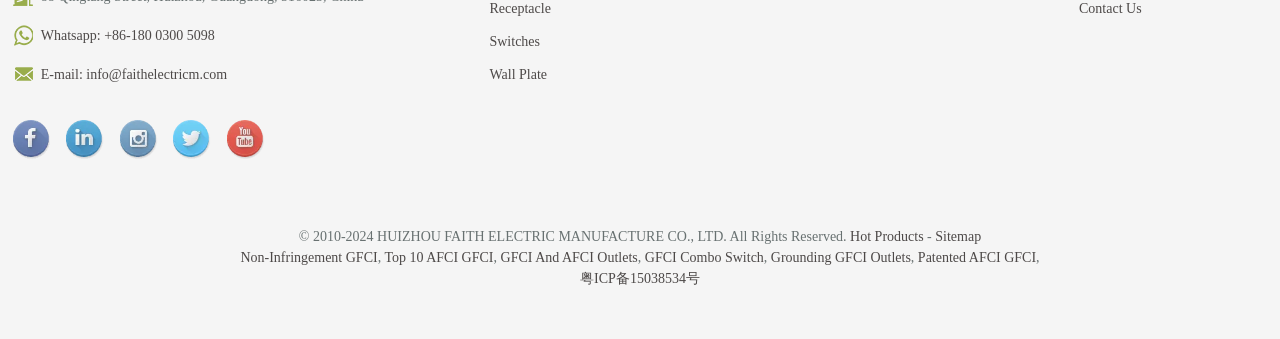What is the company's copyright information?
Using the image, respond with a single word or phrase.

2010-2024 Huizhou Faith Electric Manufacture Co., Ltd.